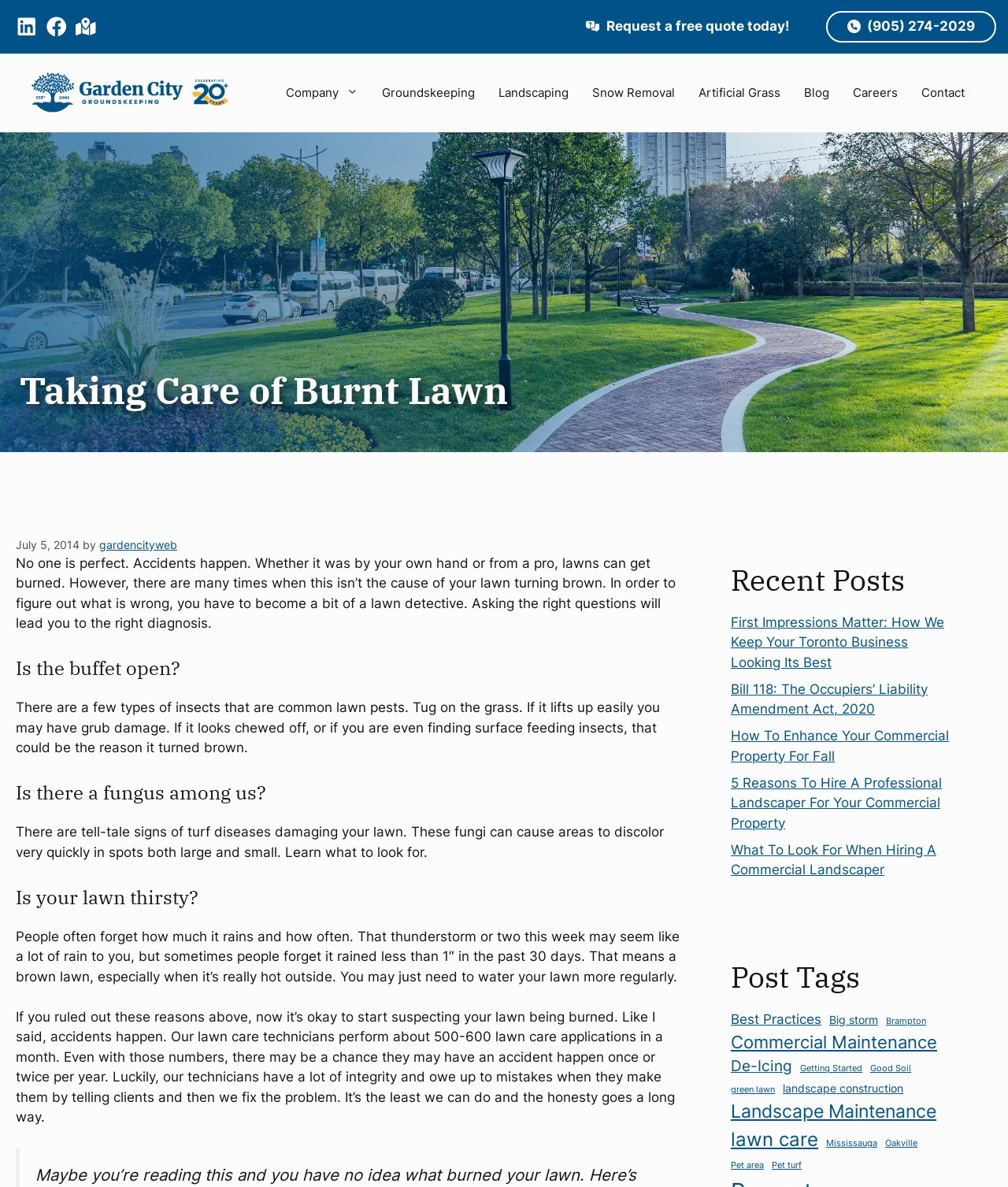Please respond in a single word or phrase: 
What is the purpose of the article?

To help diagnose lawn problems